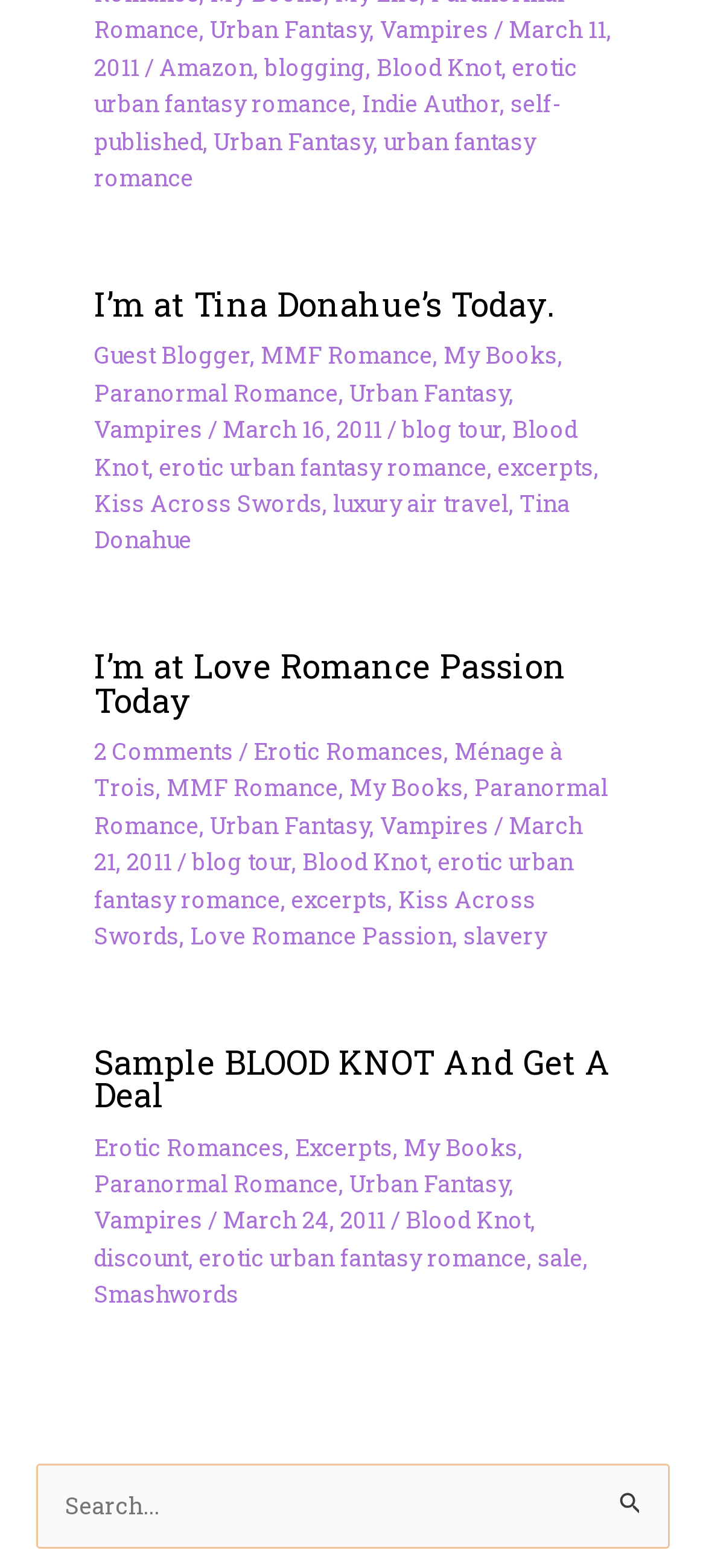Please answer the following question using a single word or phrase: 
How many articles are on this webpage?

3